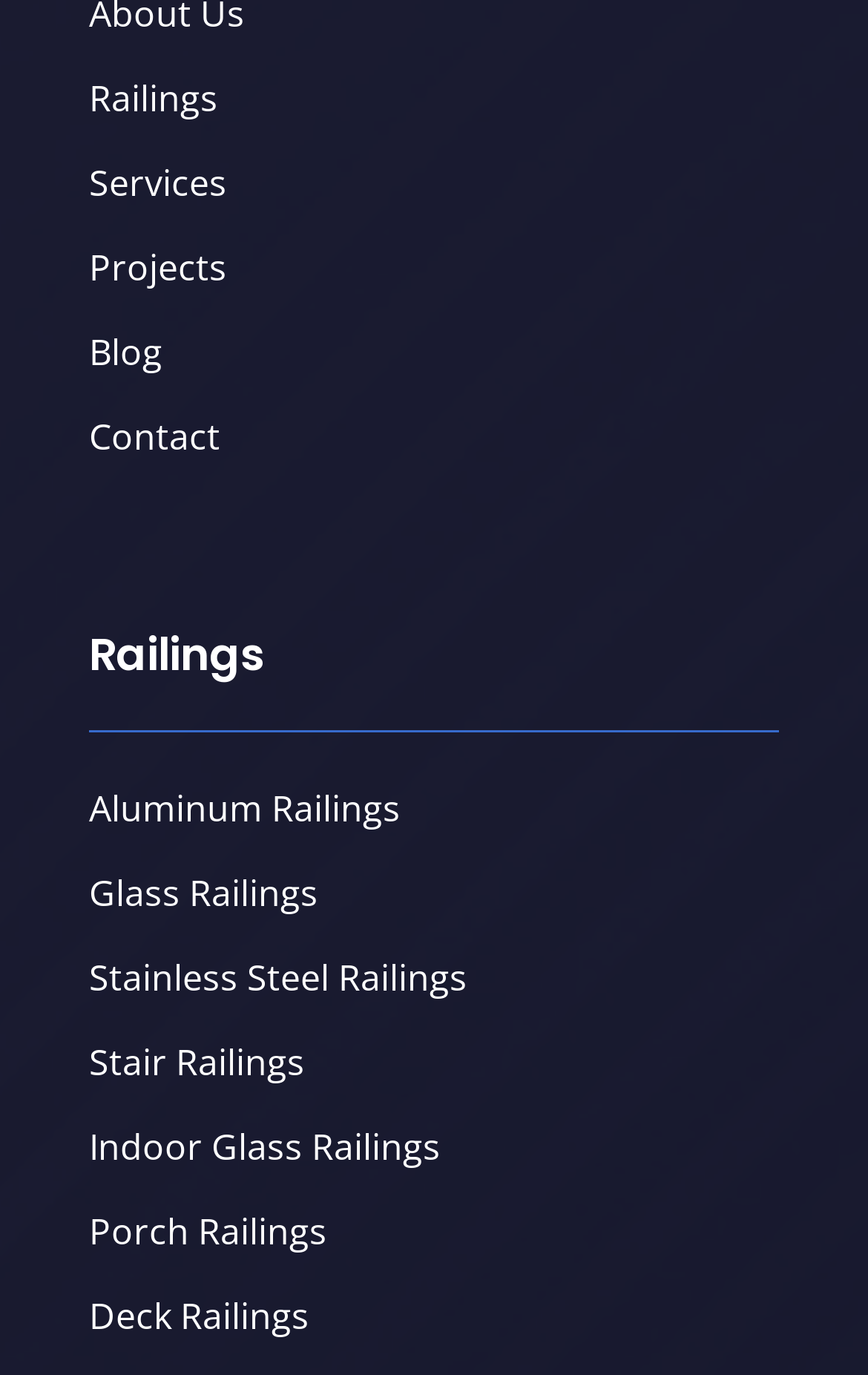From the image, can you give a detailed response to the question below:
What is the main topic of this webpage?

By examining the content of the webpage, I found that the main topic is railings, as indicated by the heading 'Railings' and the multiple links related to different types of railings.